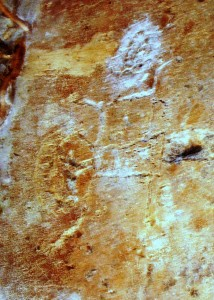What is the cave originally used for?
Using the picture, provide a one-word or short phrase answer.

Collecting rainwater